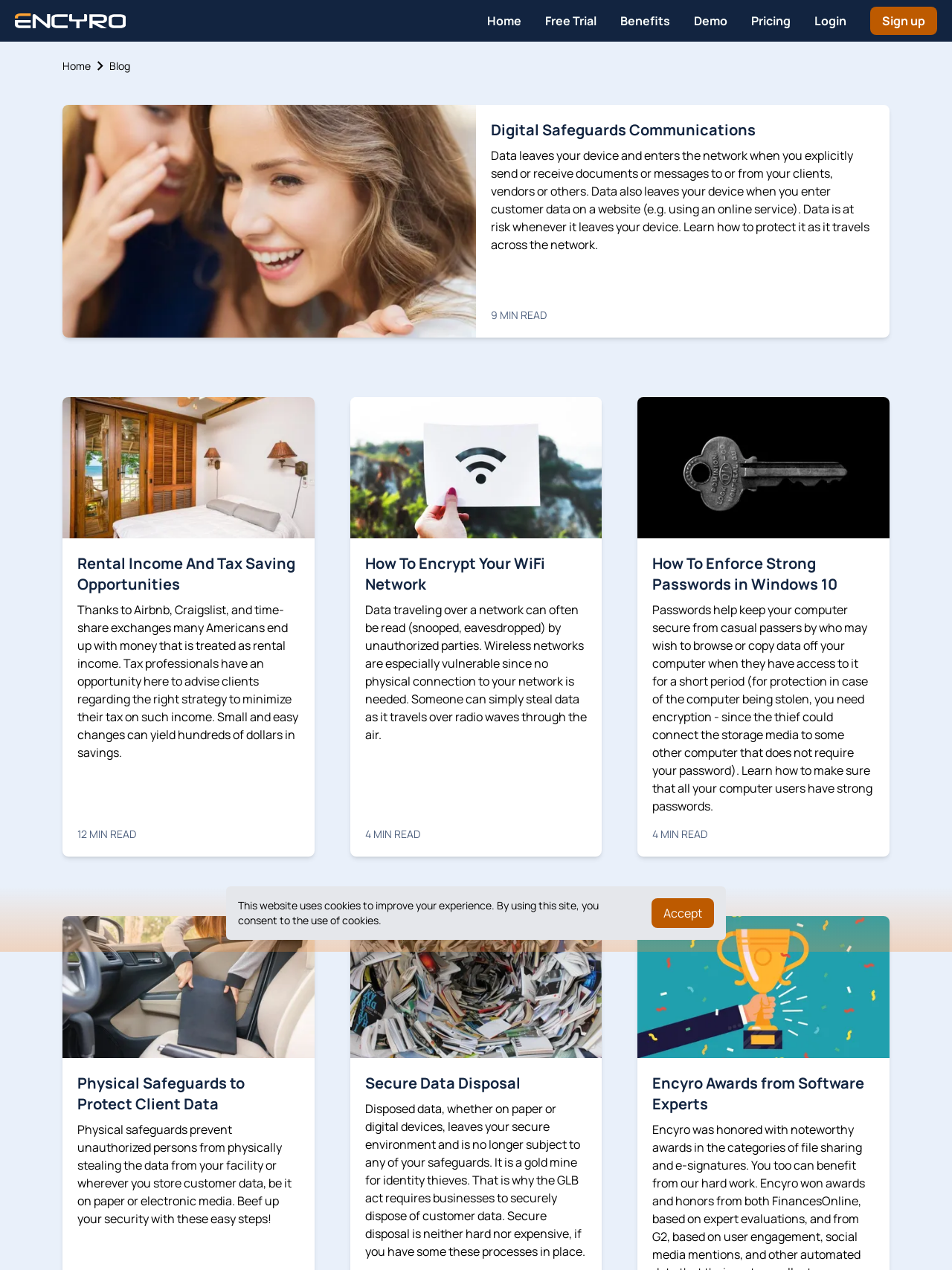Identify the bounding box coordinates of the clickable region to carry out the given instruction: "Go to Encyro home page".

[0.016, 0.011, 0.132, 0.022]